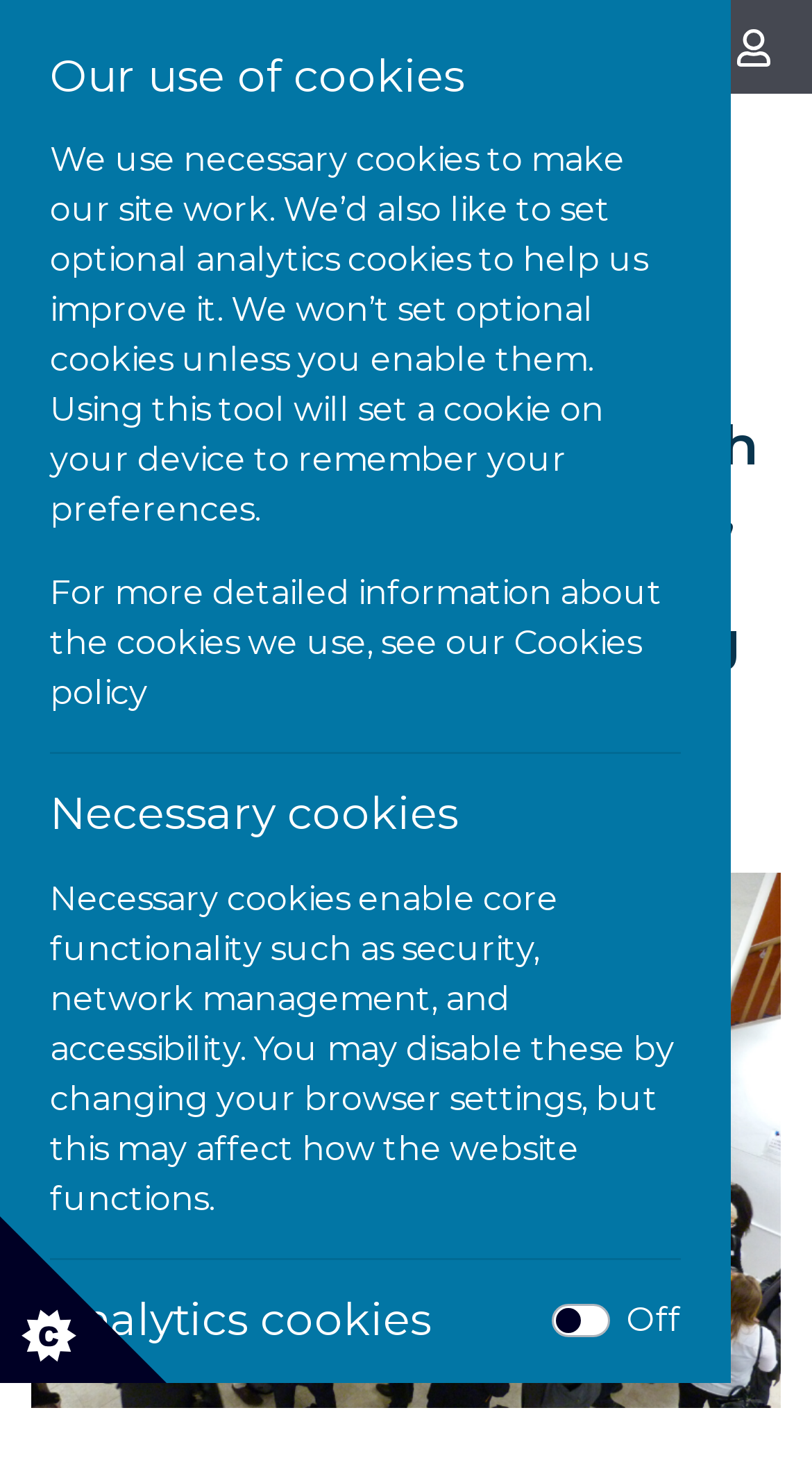Determine the bounding box coordinates of the clickable region to follow the instruction: "View 'accessibility options'".

[0.742, 0.0, 0.819, 0.063]